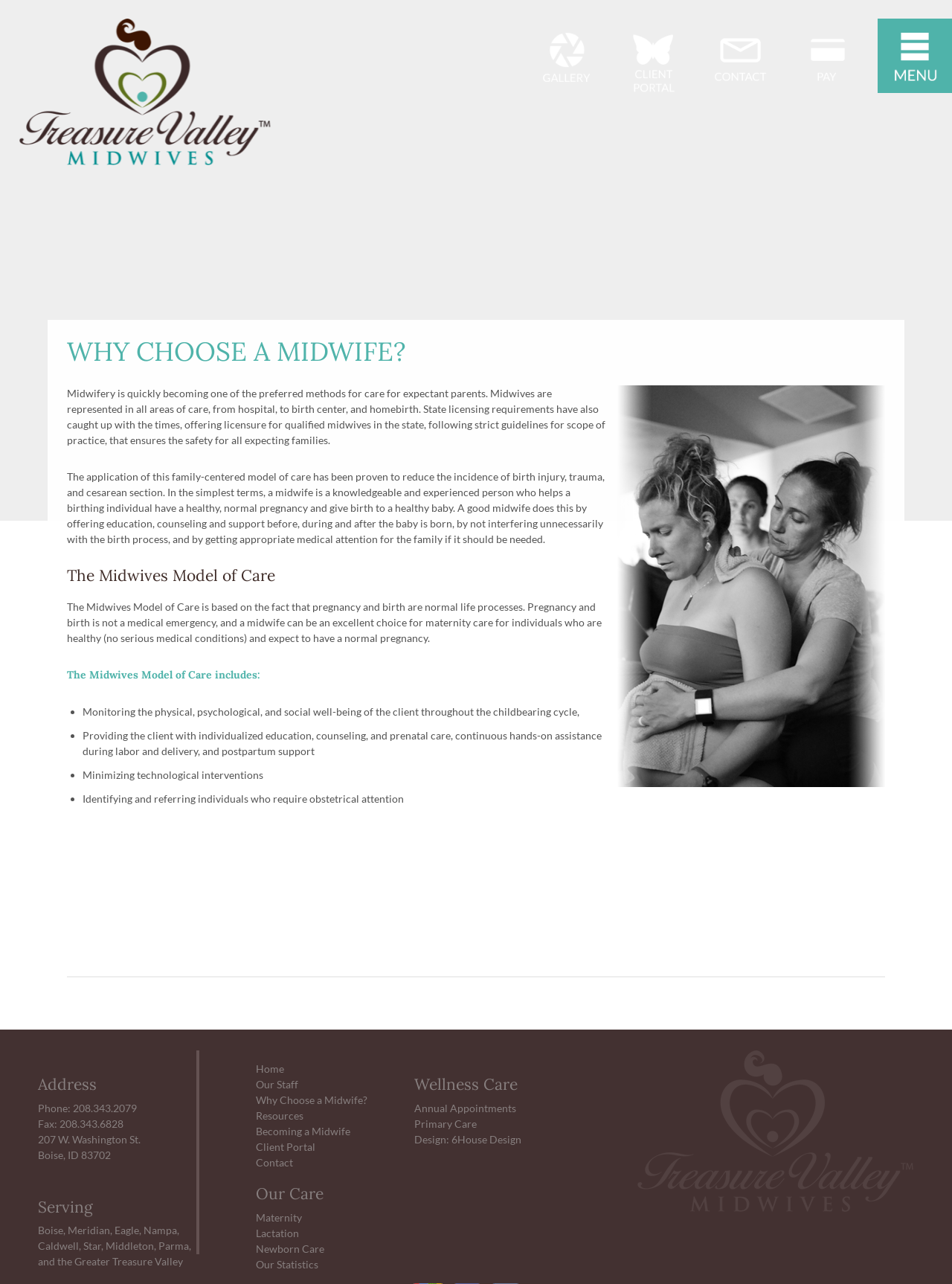Respond with a single word or short phrase to the following question: 
What services are provided by Treasure Valley Midwives?

Maternity, lactation, newborn care